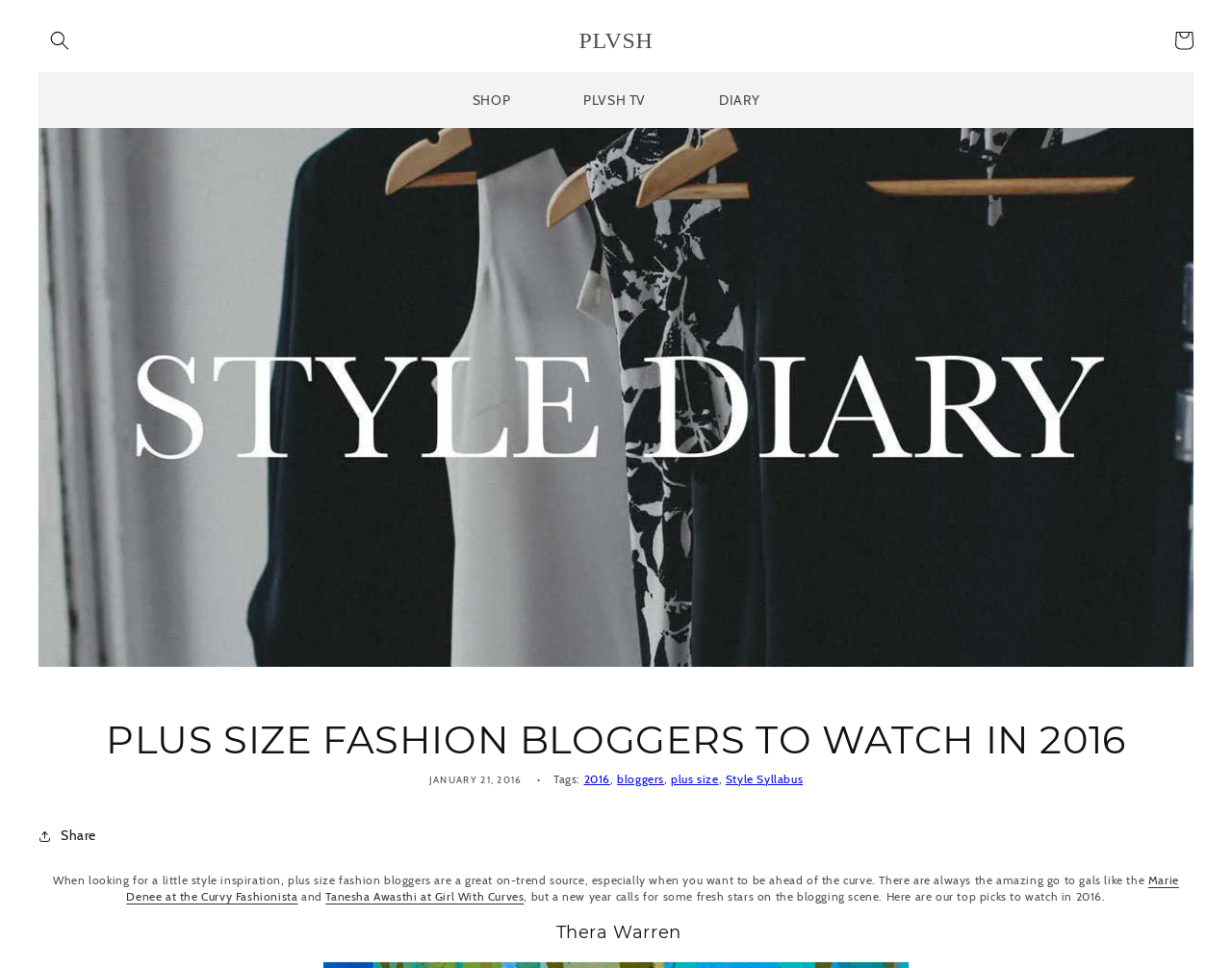How many plus size fashion bloggers are mentioned in the webpage?
By examining the image, provide a one-word or phrase answer.

At least 3